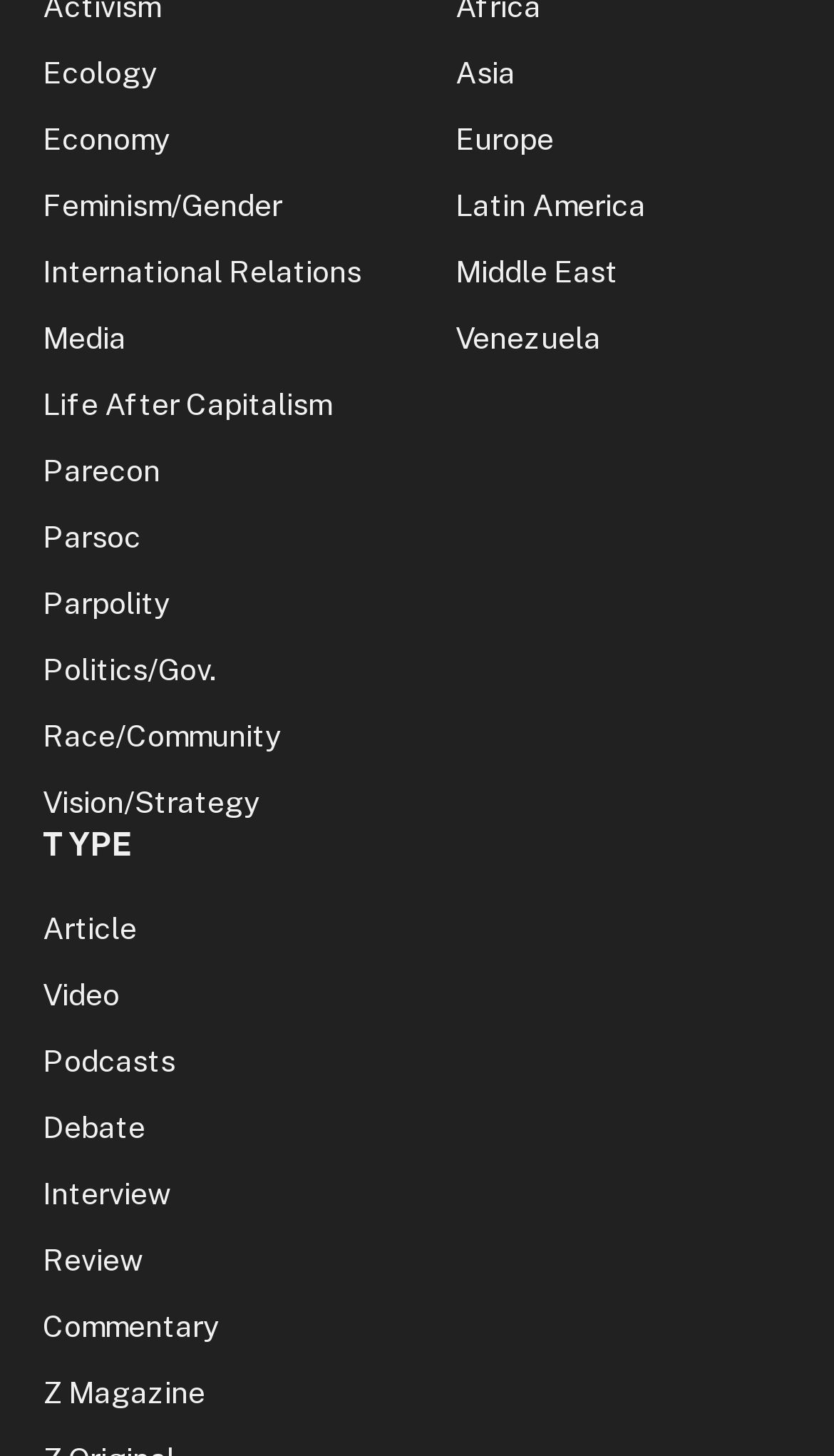Look at the image and give a detailed response to the following question: What is the first region listed on the webpage?

I looked at the links under the root element and found that the first region listed is 'Asia'.